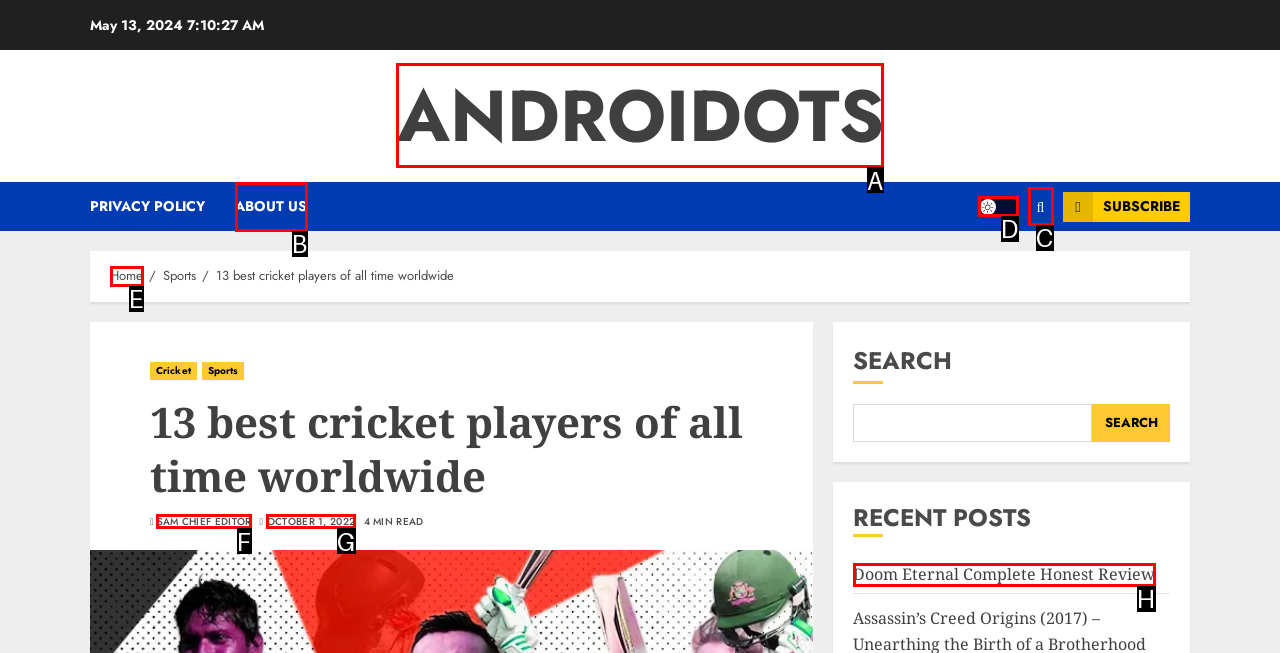Determine which UI element I need to click to achieve the following task: go to ANDROIDOTS Provide your answer as the letter of the selected option.

A